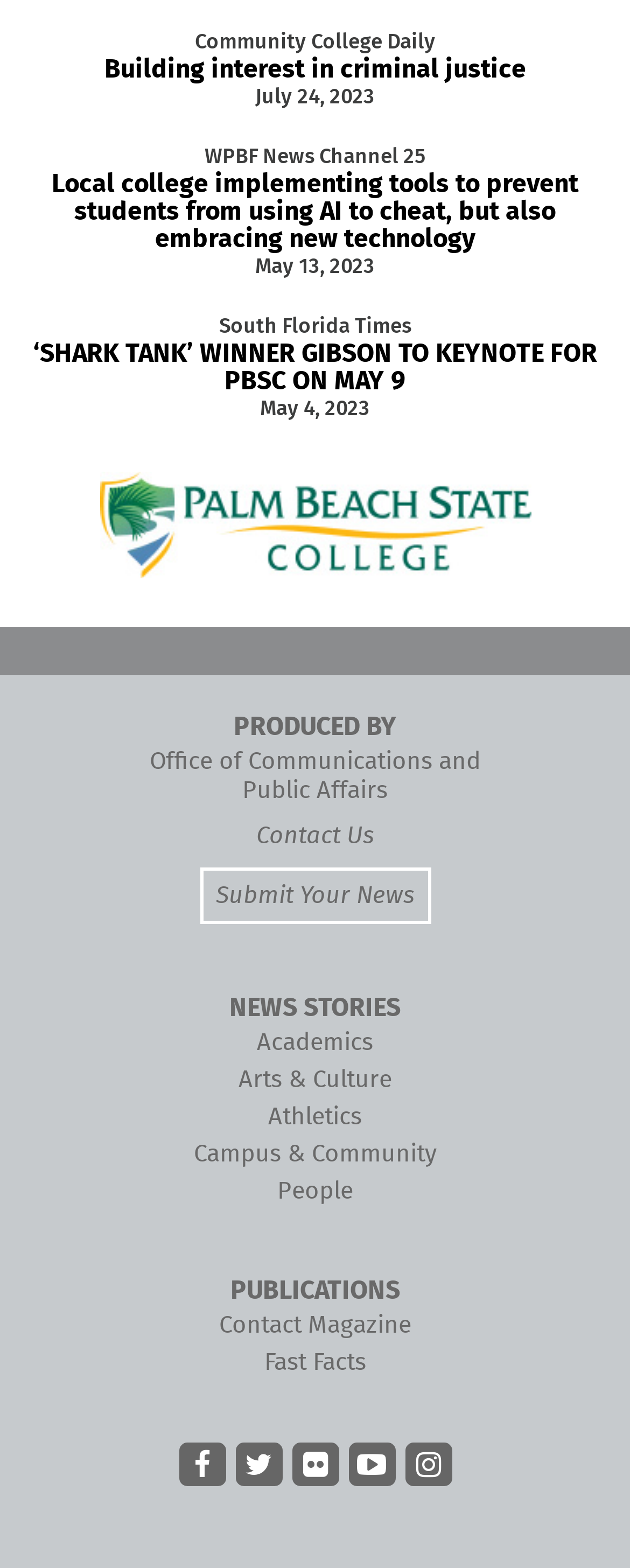Please provide a one-word or short phrase answer to the question:
How many links are there under 'PUBLICATIONS'?

2